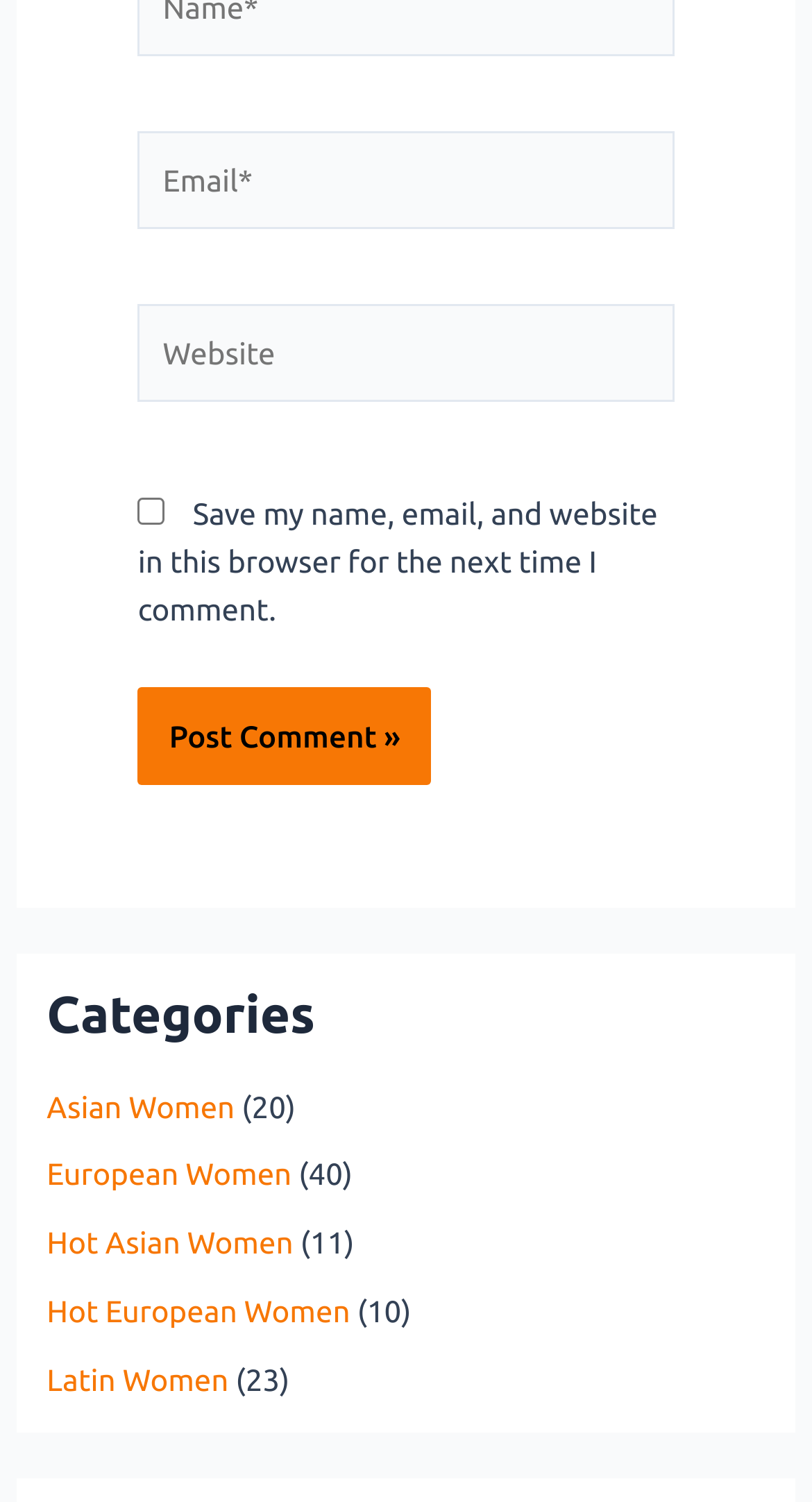What is the text on the button?
Answer the question based on the image using a single word or a brief phrase.

Post Comment »